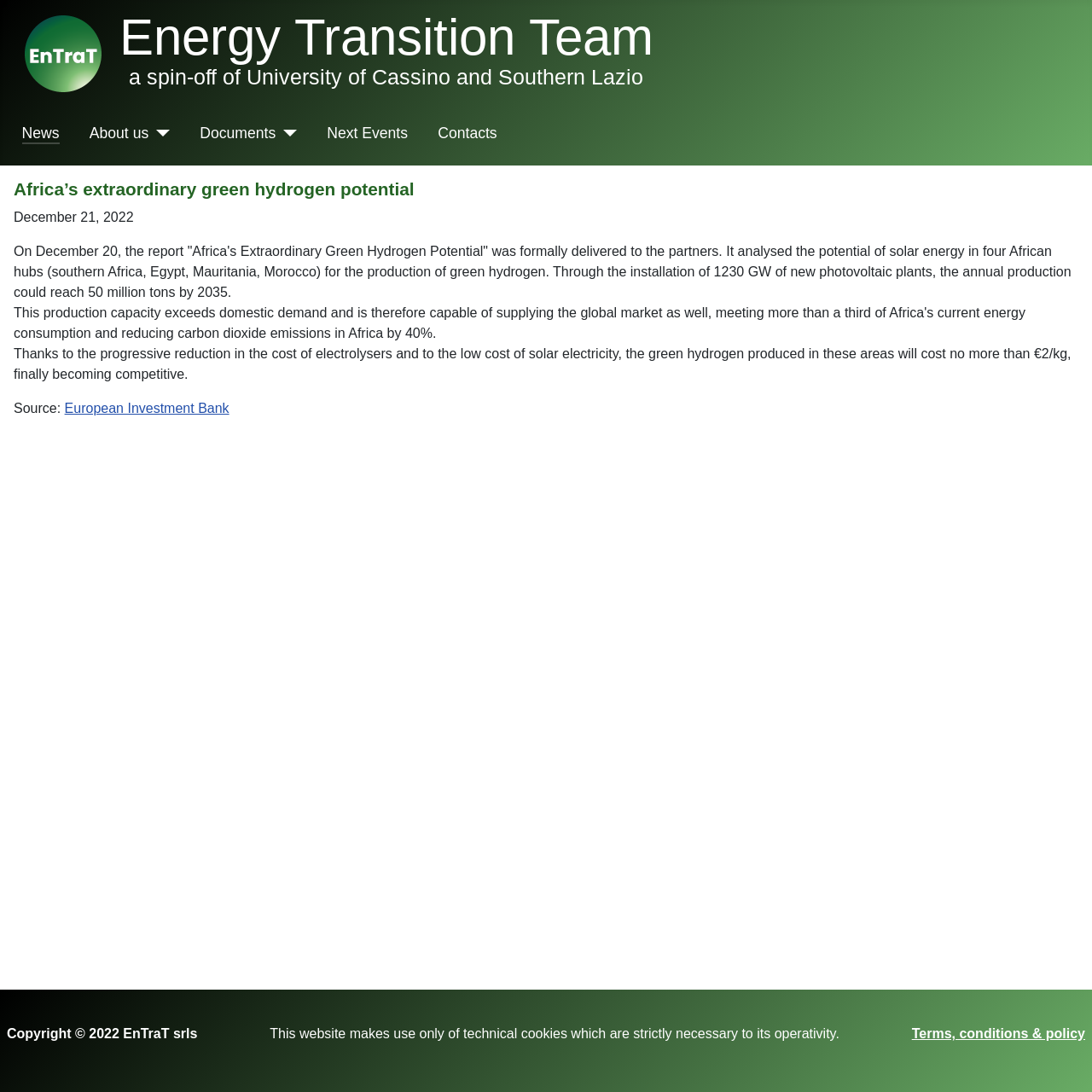Offer an in-depth caption of the entire webpage.

The webpage is about EnTraT, the Energy Transition Team, and its focus on hydrogen energy systems and Life Cycle Sustainability Assessment. 

At the top, there is a navigation menu with links to "Energy Transition Team", "News", and buttons for "About us" and "Documents" with dropdown menus. Next to these, there are links to "Next Events" and "Contacts". 

Below the navigation menu, the main content area begins with a heading that reads "Africa’s extraordinary green hydrogen potential". This is followed by a date, "December 21, 2022", and a paragraph of text that discusses the report "Africa's Extraordinary Green Hydrogen Potential" and its findings on the potential of solar energy in four African hubs for the production of green hydrogen. 

Another paragraph below explains how the green hydrogen produced in these areas will become competitive due to the reduction in the cost of electrolysers and the low cost of solar electricity. This is attributed to a source, "European Investment Bank", which is linked. 

At the bottom of the page, there is a footer section with copyright information, a statement about the website's use of technical cookies, and a link to "Terms, conditions & policy". On the right side of the footer, there is a link to "Torna su", which means "Return to" in Italian.